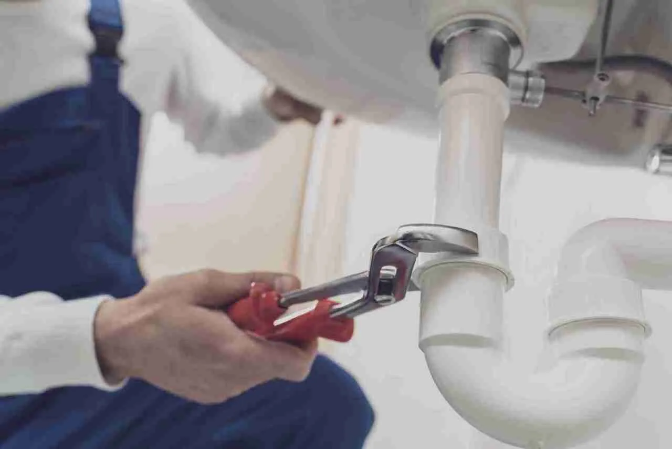What tool is the plumber using?
From the image, respond with a single word or phrase.

Wrench